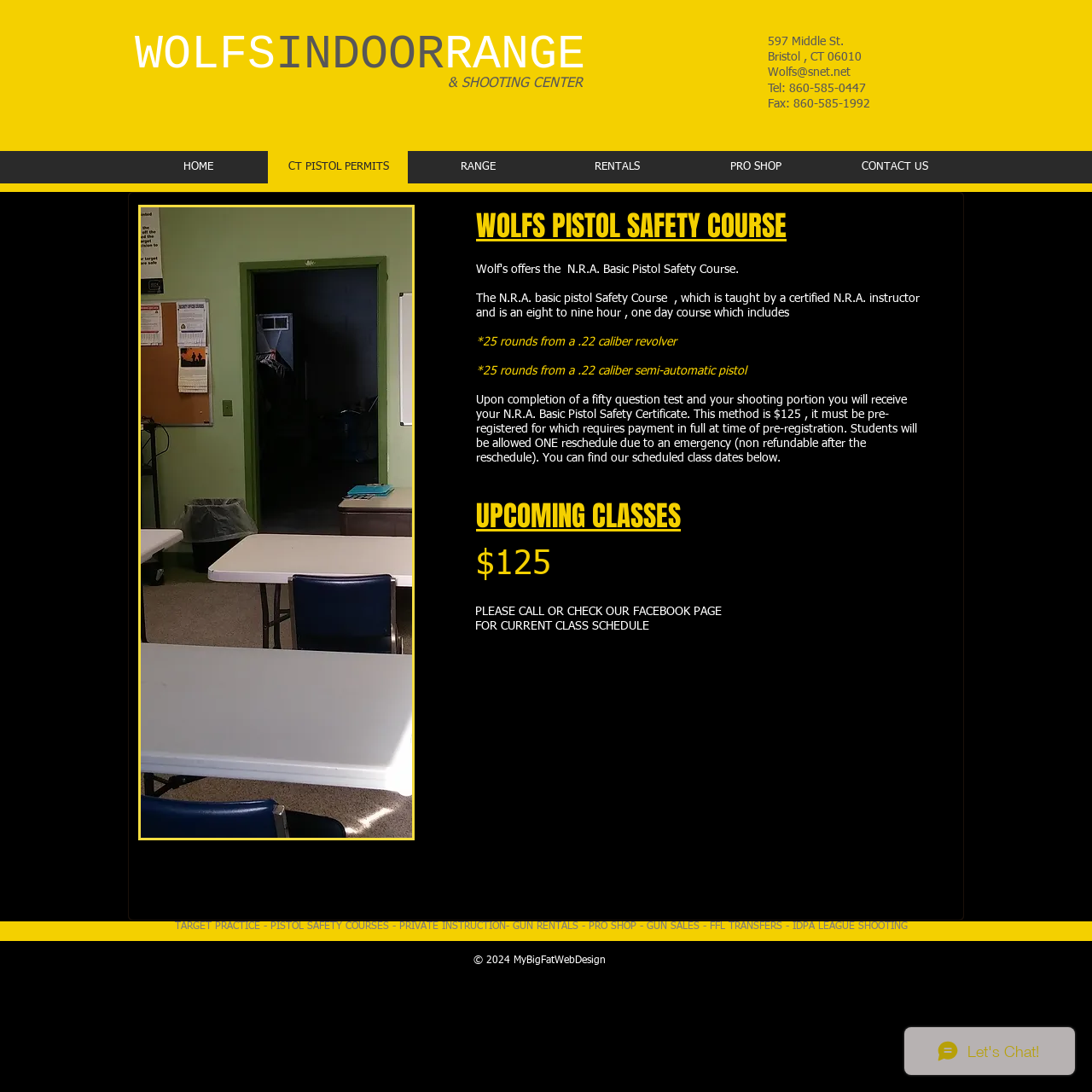Extract the bounding box of the UI element described as: "CT PISTOL PERMITS".

[0.245, 0.138, 0.373, 0.168]